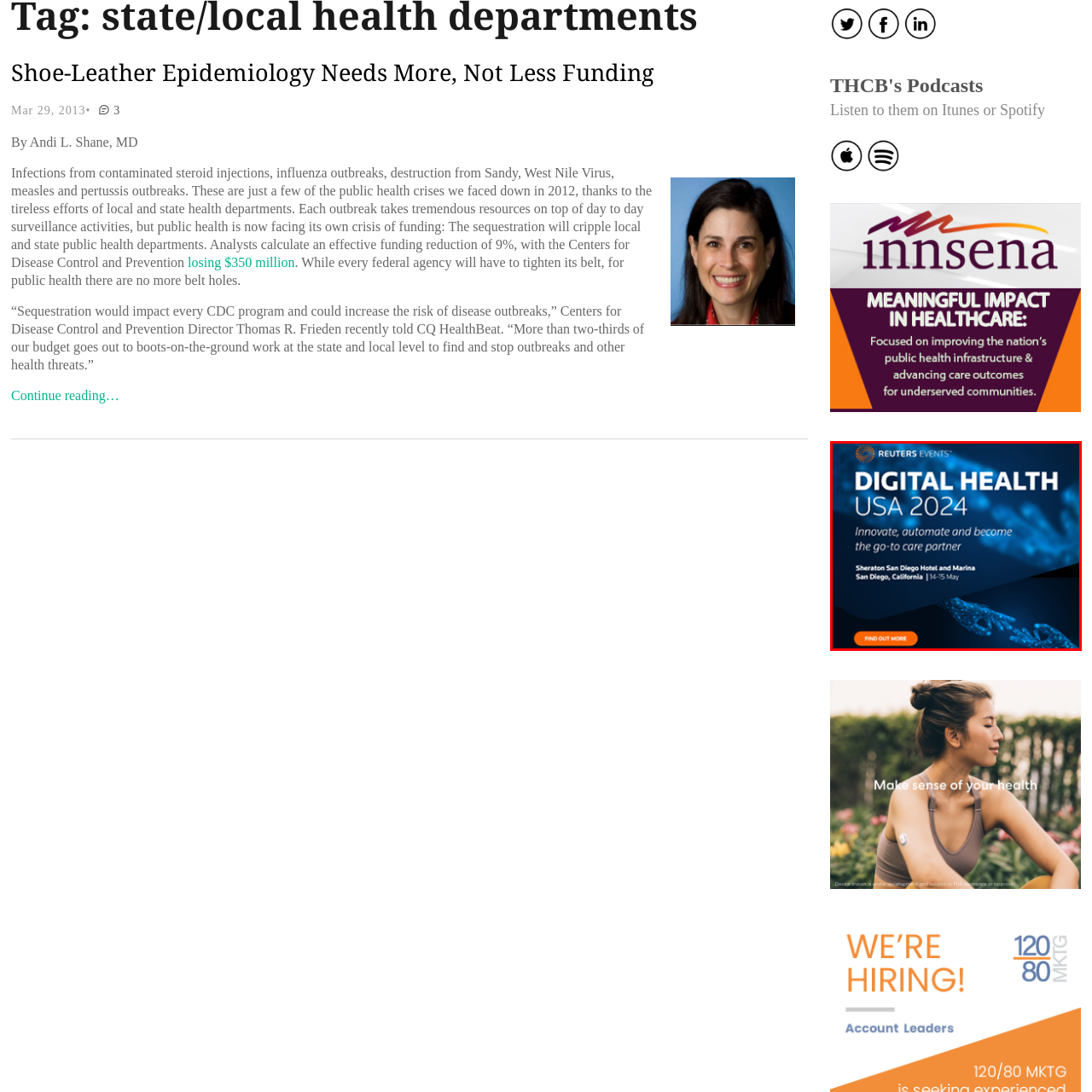What is the date of the Digital Health USA 2024 event?
Focus on the image inside the red bounding box and offer a thorough and detailed answer to the question.

According to the caption, the event is scheduled to take place on May 14-15, 2024, at the Sheraton San Diego Hotel and Marina in San Diego, California.